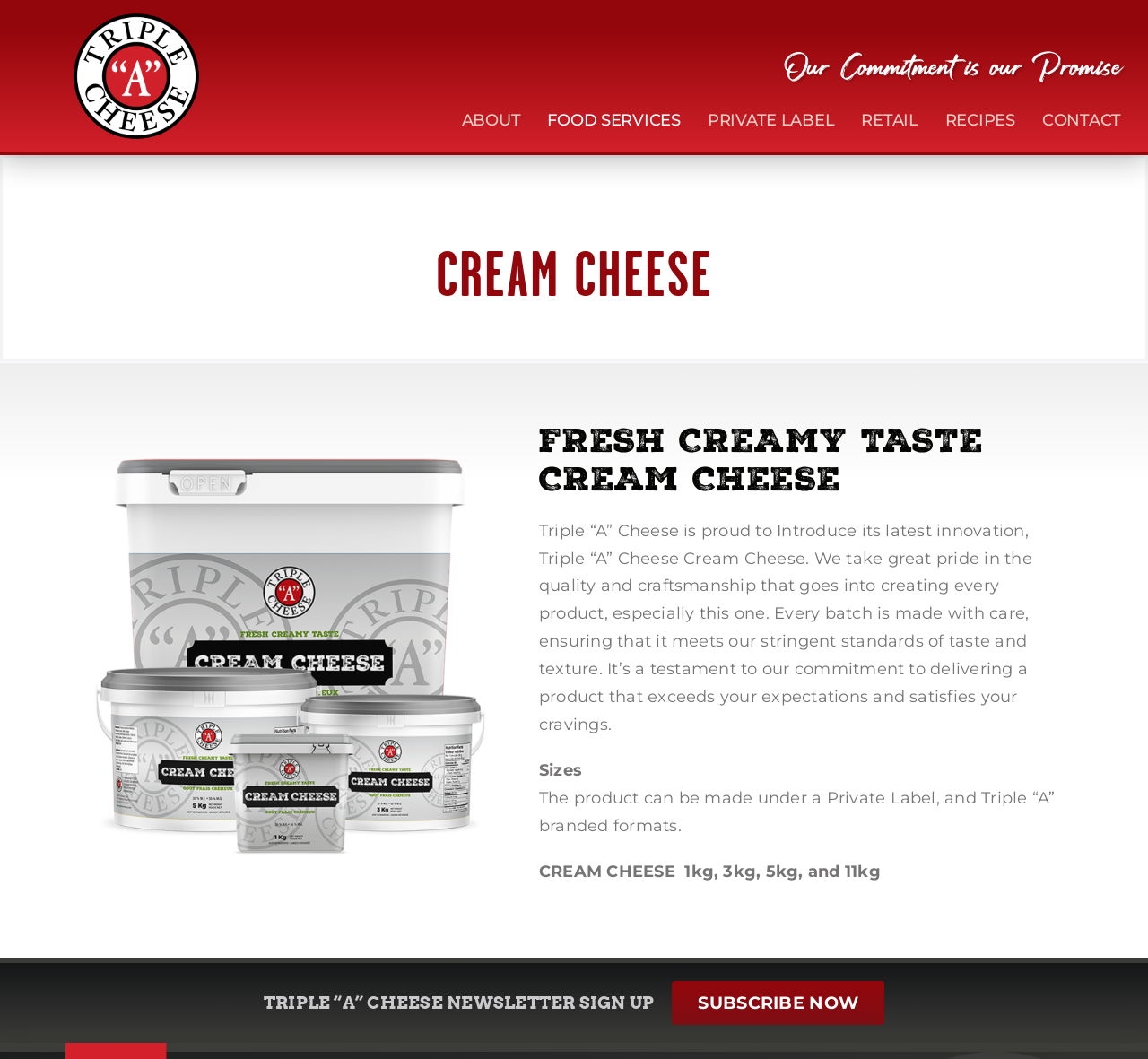Could you find the bounding box coordinates of the clickable area to complete this instruction: "Subscribe to TRIPLE “A” CHEESE NEWSLETTER"?

[0.585, 0.927, 0.77, 0.968]